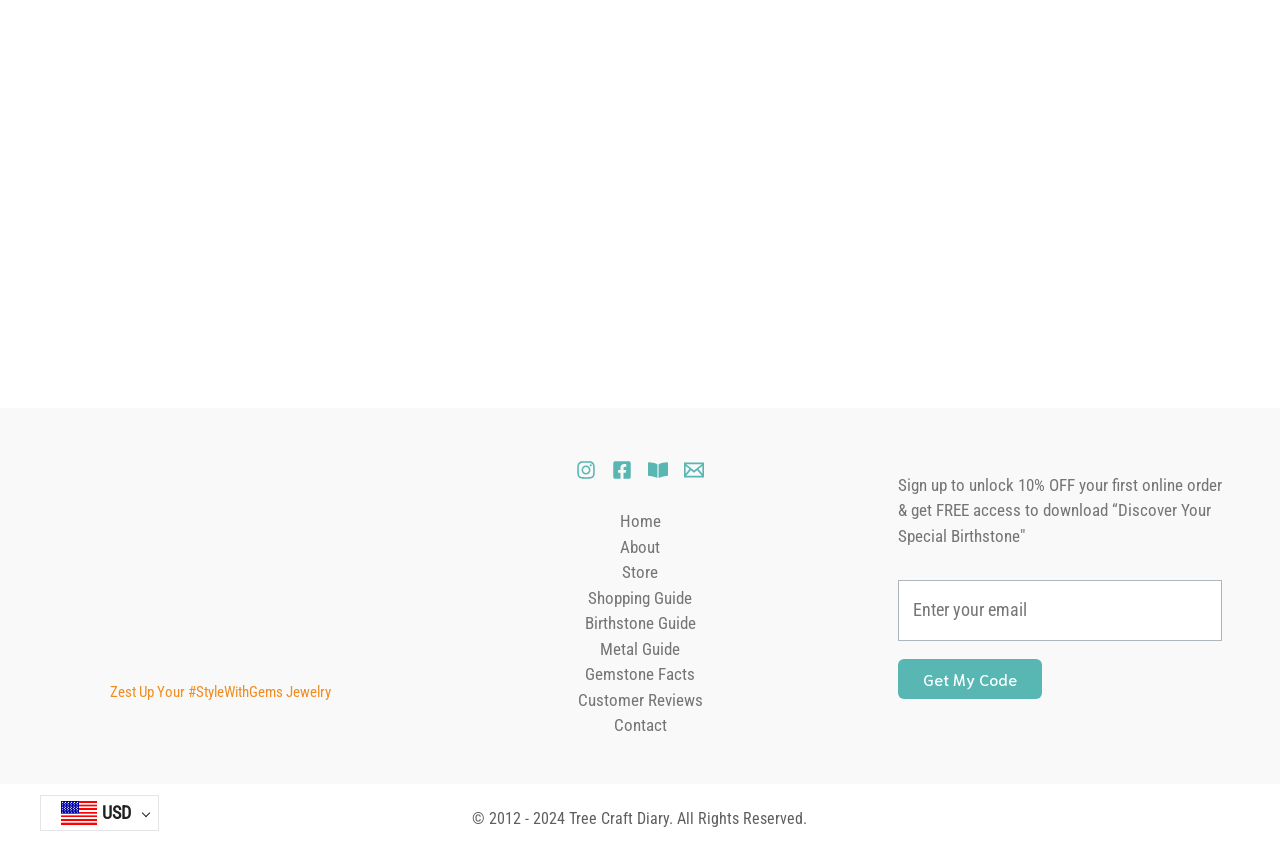What is the year range of the copyright notice?
Based on the image, answer the question with a single word or brief phrase.

2012-2024